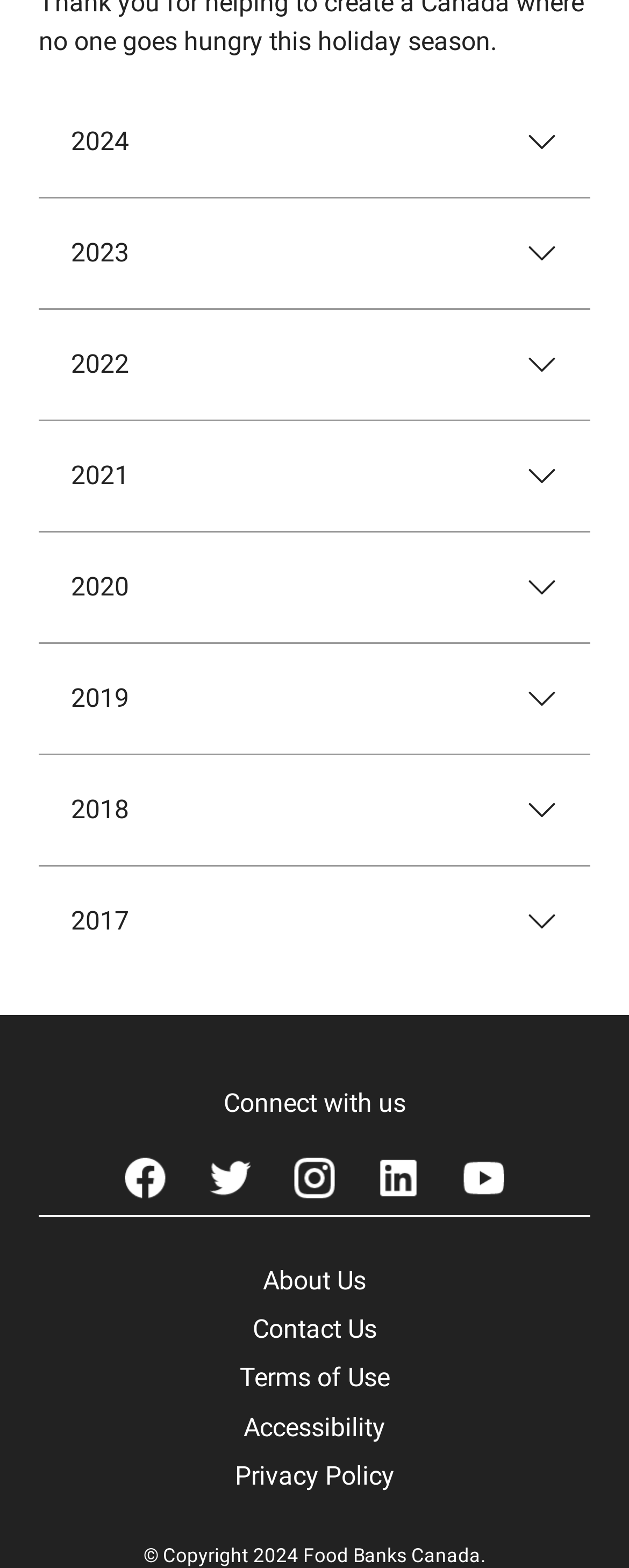Please give a concise answer to this question using a single word or phrase: 
What are the links available in the footer section?

About Us, Contact Us, etc.